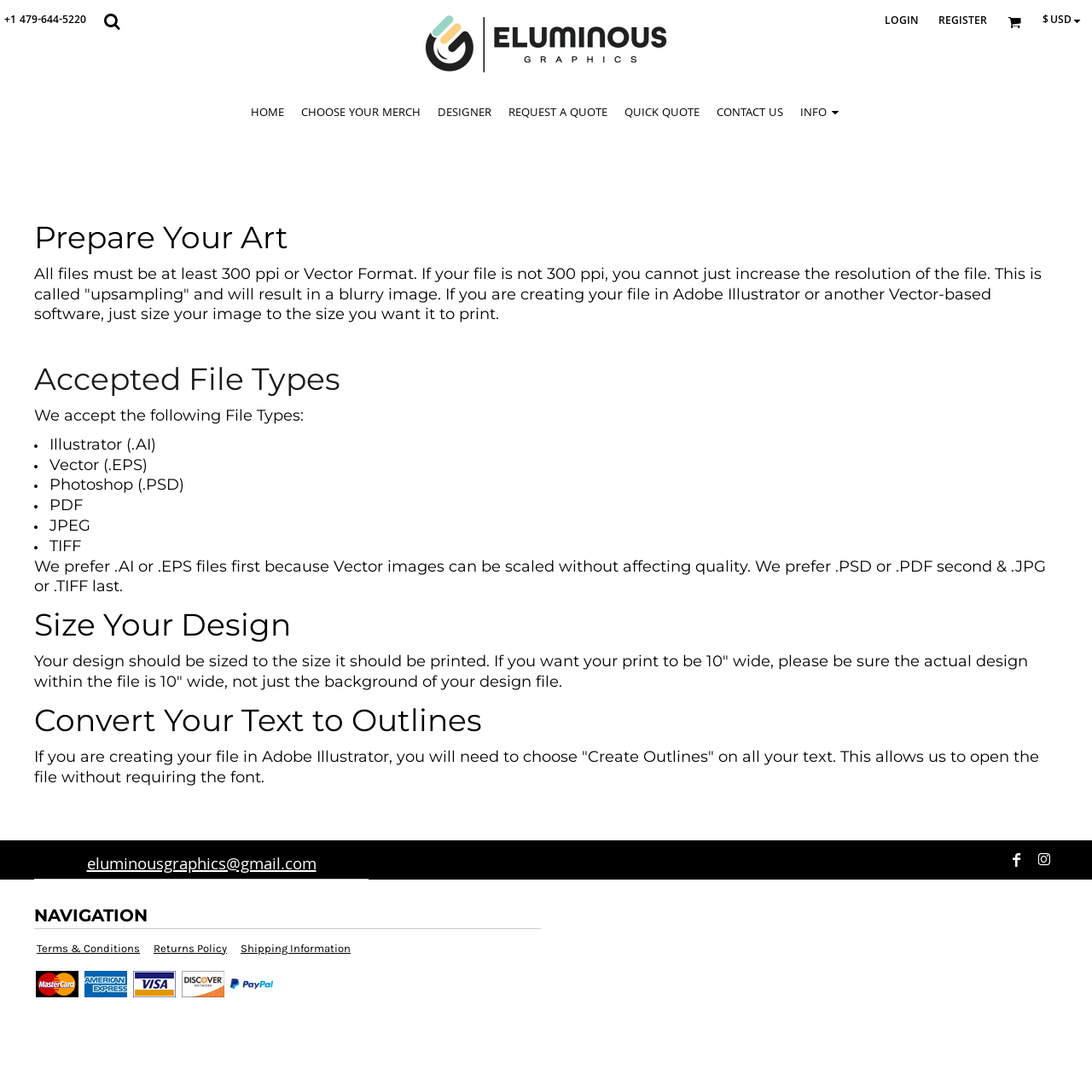Can you pinpoint the bounding box coordinates for the clickable element required for this instruction: "Click the 'LOGIN' button"? The coordinates should be four float numbers between 0 and 1, i.e., [left, top, right, bottom].

[0.81, 0.012, 0.84, 0.028]